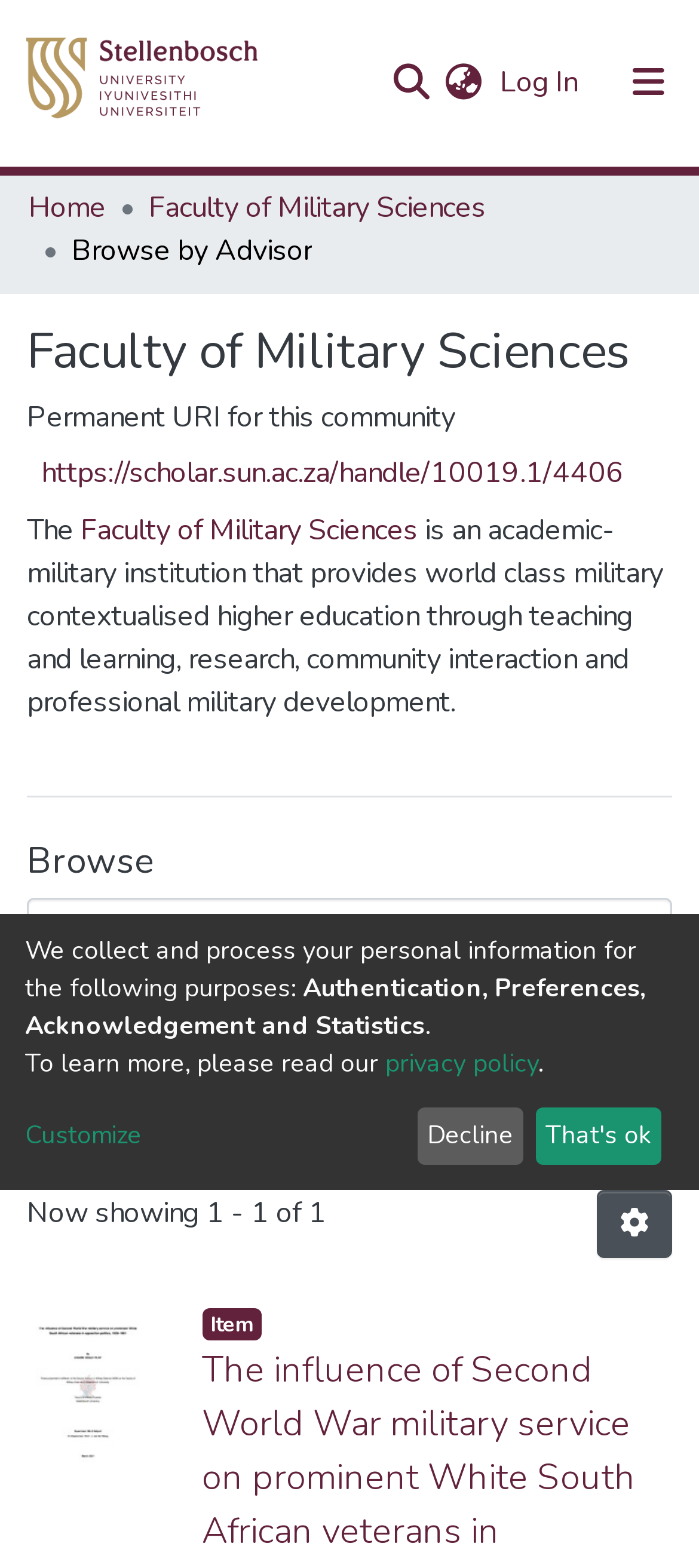Determine the bounding box coordinates of the area to click in order to meet this instruction: "Browse by advisor".

[0.103, 0.147, 0.446, 0.173]